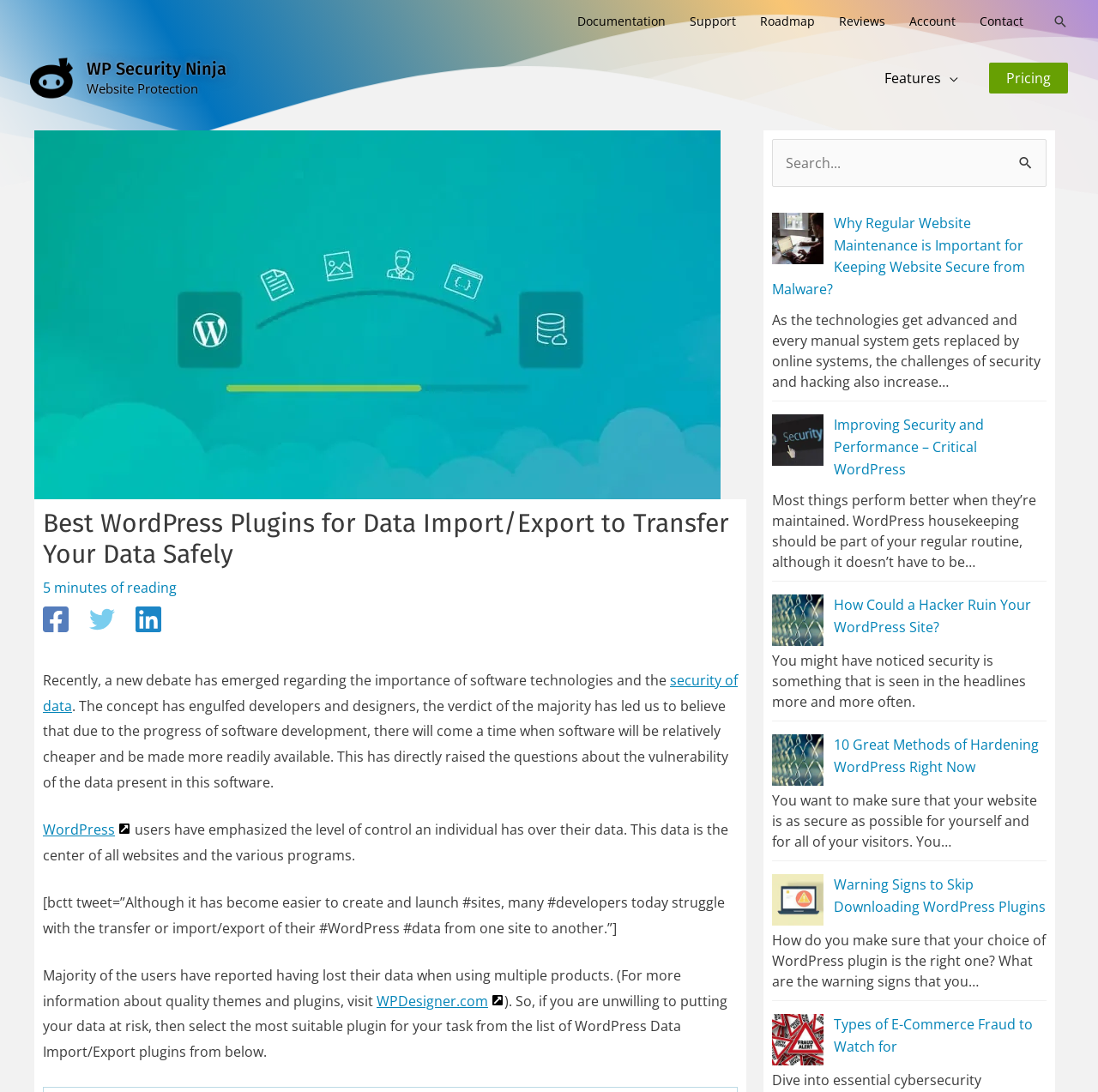Examine the image carefully and respond to the question with a detailed answer: 
What is the purpose of the search bar?

The search bar is located on the right side of the webpage, and its purpose is to allow users to search for specific content within the website. This is evident from the placeholder text 'Search for:' and the search button next to it.